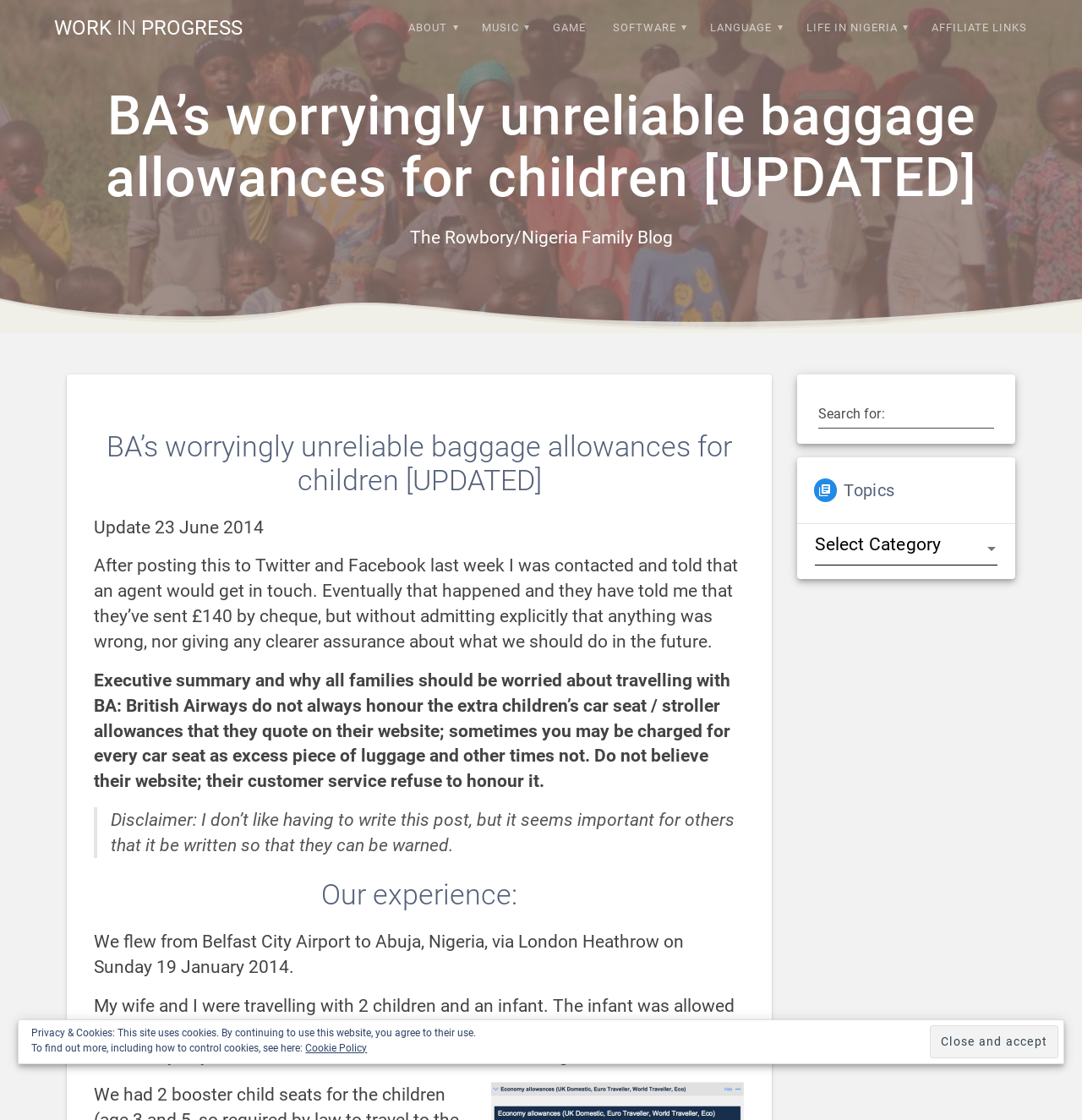Using the format (top-left x, top-left y, bottom-right x, bottom-right y), and given the element description, identify the bounding box coordinates within the screenshot: Blog Posts on Language

[0.647, 0.207, 0.912, 0.247]